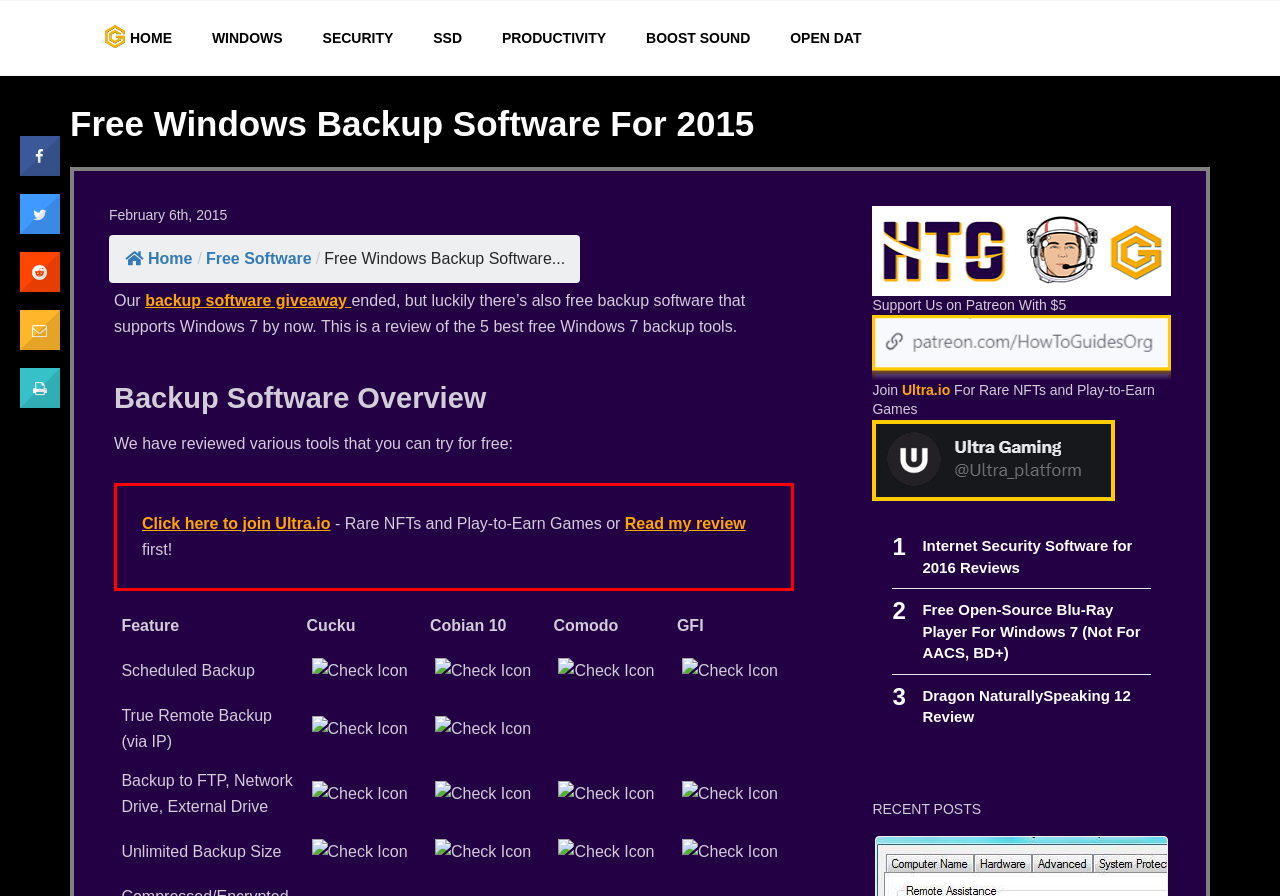Identify the bounding box coordinates necessary to click and complete the given instruction: "Join Ultra.io for Rare NFTs and Play-to-Earn Games".

[0.705, 0.426, 0.742, 0.444]